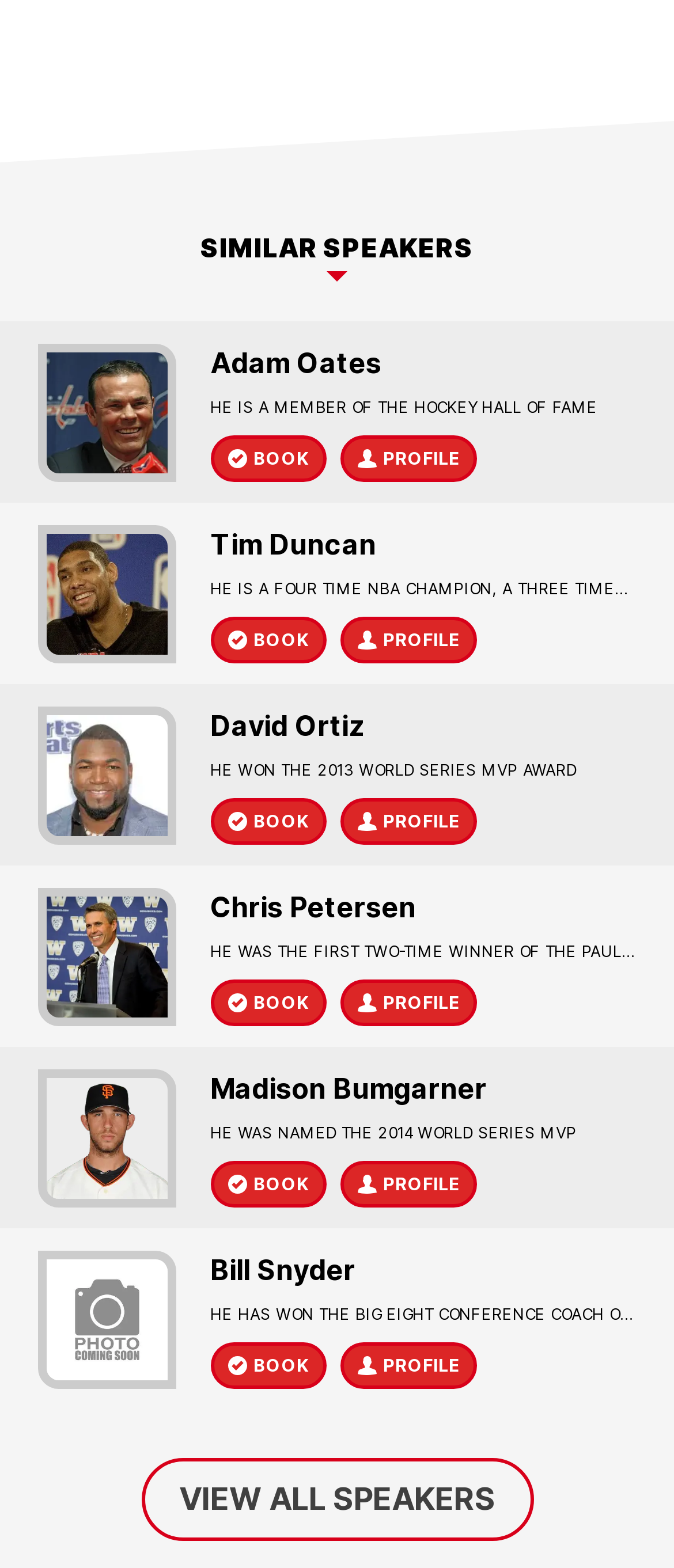Locate the bounding box coordinates of the element that should be clicked to fulfill the instruction: "Enter text in the first field".

None